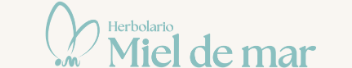What does the butterfly motif symbolize?
Please analyze the image and answer the question with as much detail as possible.

The delicate butterfly motif on the left side of the logo symbolizes nature and wellness, which aligns with the brand's focus on herbal products and promoting health and well-being.